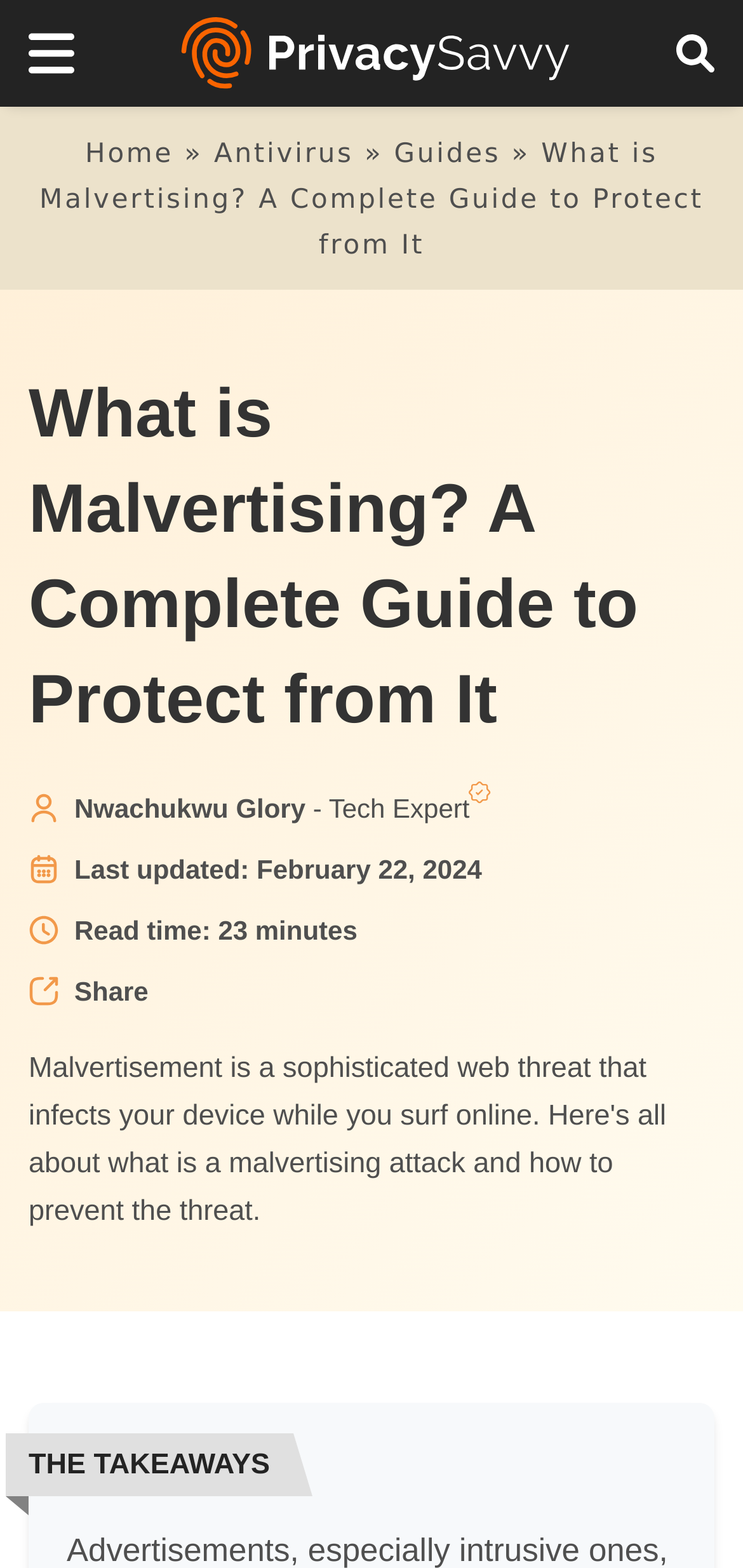Give a one-word or short phrase answer to this question: 
Who is the author of this webpage?

Nwachukwu Glory